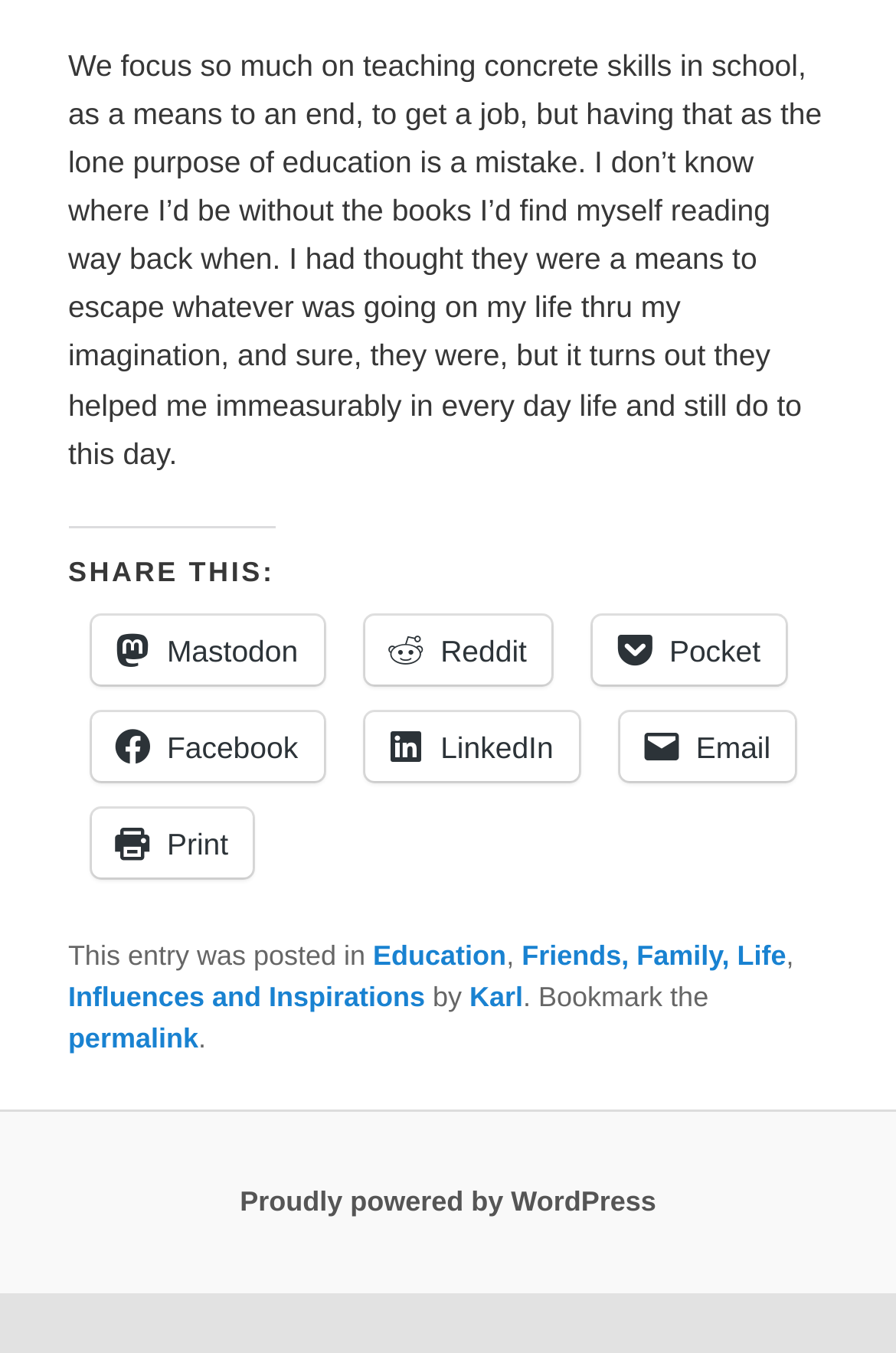Extract the bounding box coordinates for the UI element described by the text: "Return to search". The coordinates should be in the form of [left, top, right, bottom] with values between 0 and 1.

None